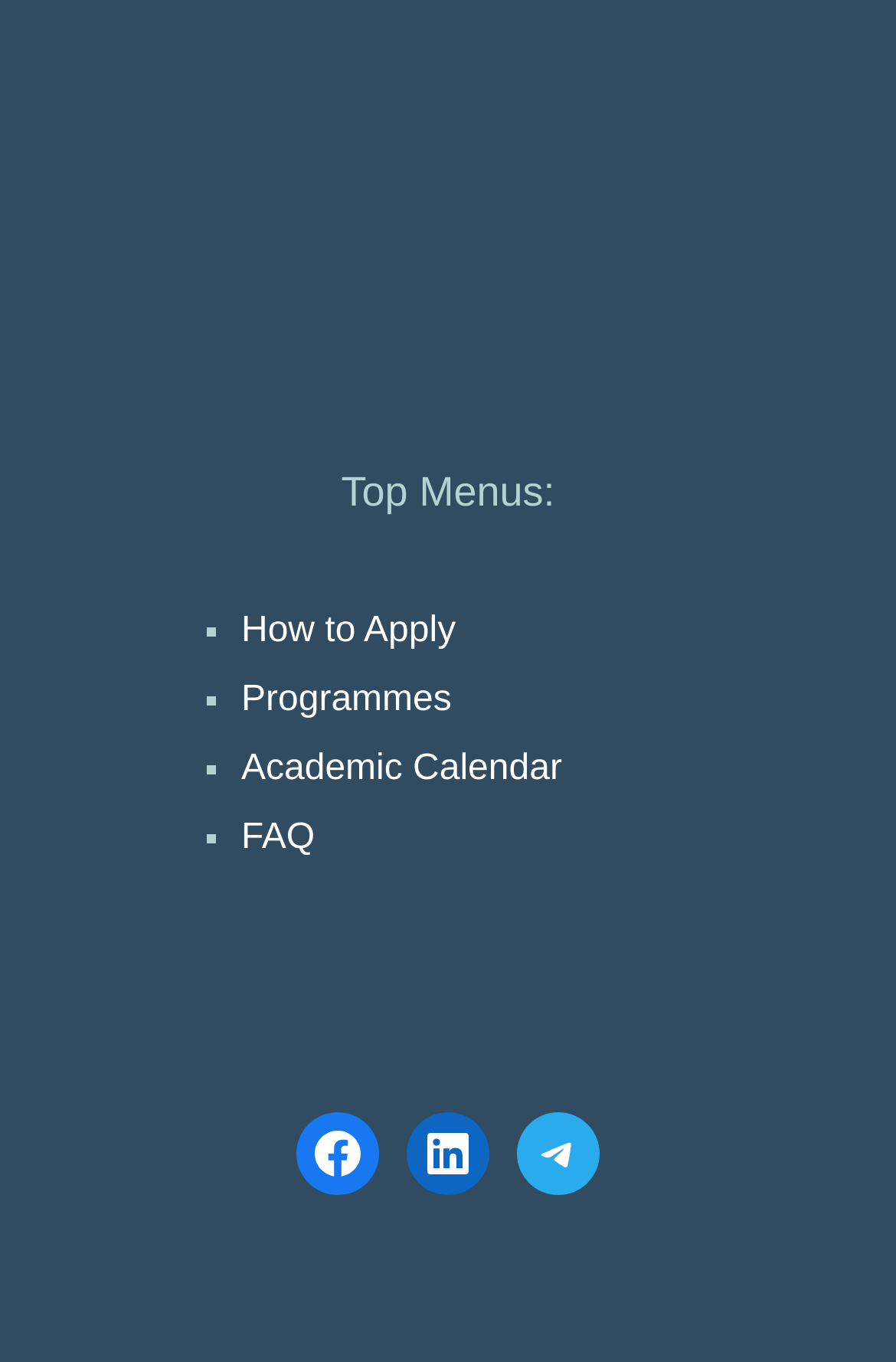Using the information in the image, could you please answer the following question in detail:
What symbol is used as a list marker?

The symbol '■' is used as a list marker because it appears before each menu item, indicating that they are part of a list.